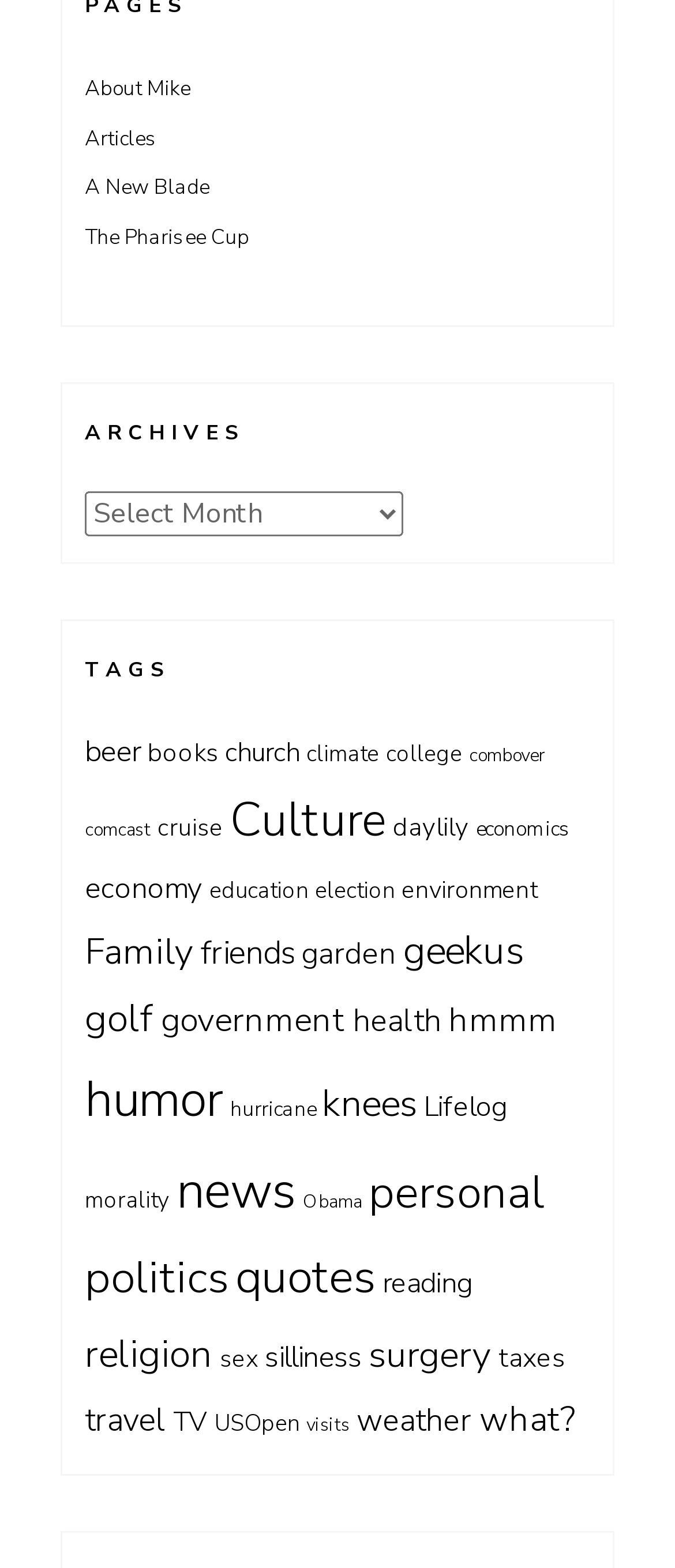Locate the bounding box coordinates of the element's region that should be clicked to carry out the following instruction: "Select an option from the 'Archives' combobox". The coordinates need to be four float numbers between 0 and 1, i.e., [left, top, right, bottom].

[0.126, 0.313, 0.597, 0.342]